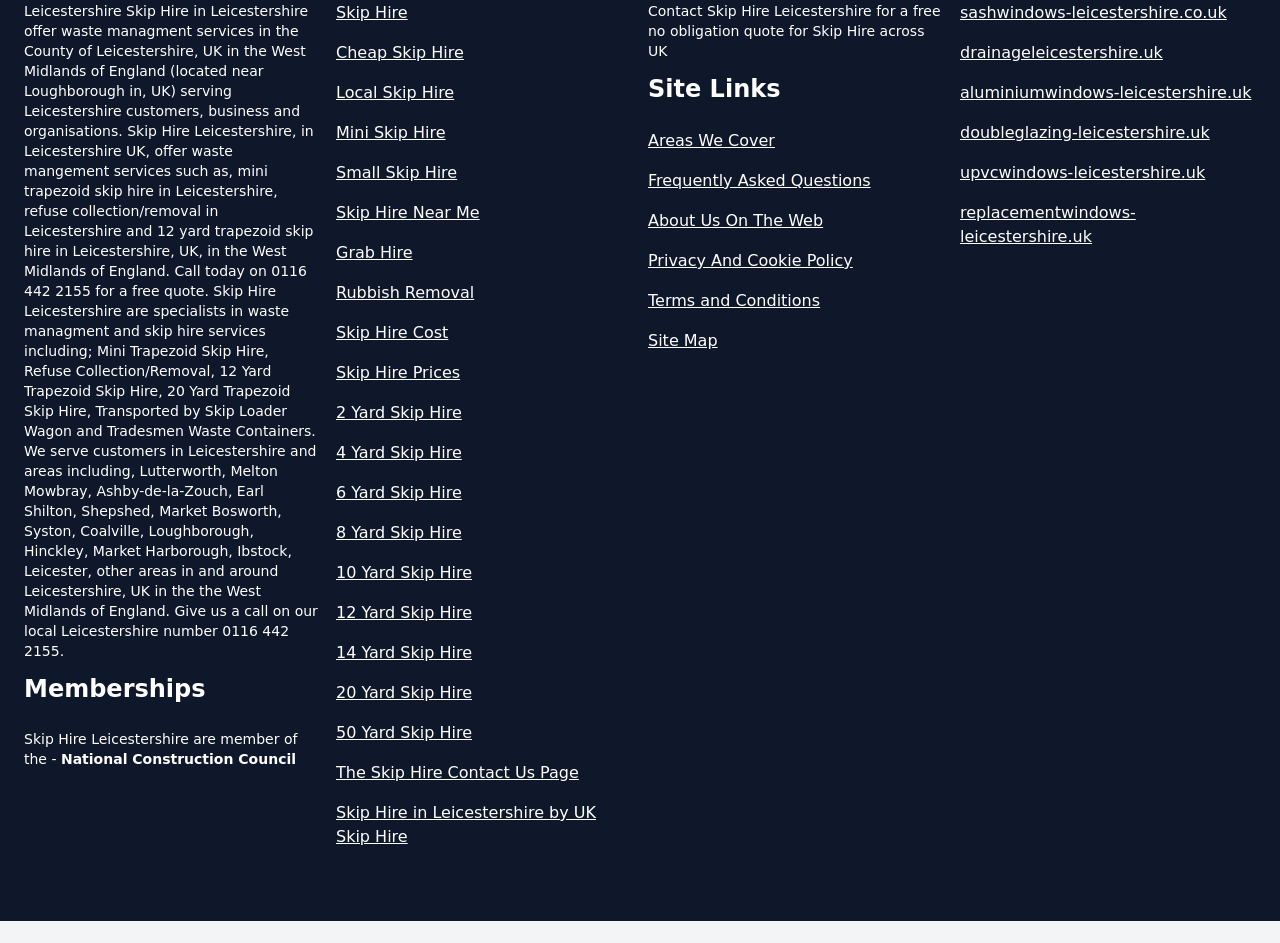What is the main service offered by Skip Hire Leicestershire?
Use the image to give a comprehensive and detailed response to the question.

Based on the webpage content, Skip Hire Leicestershire offers various waste management services including mini trapezoid skip hire, refuse collection/removal, and 12 yard trapezoid skip hire, among others.